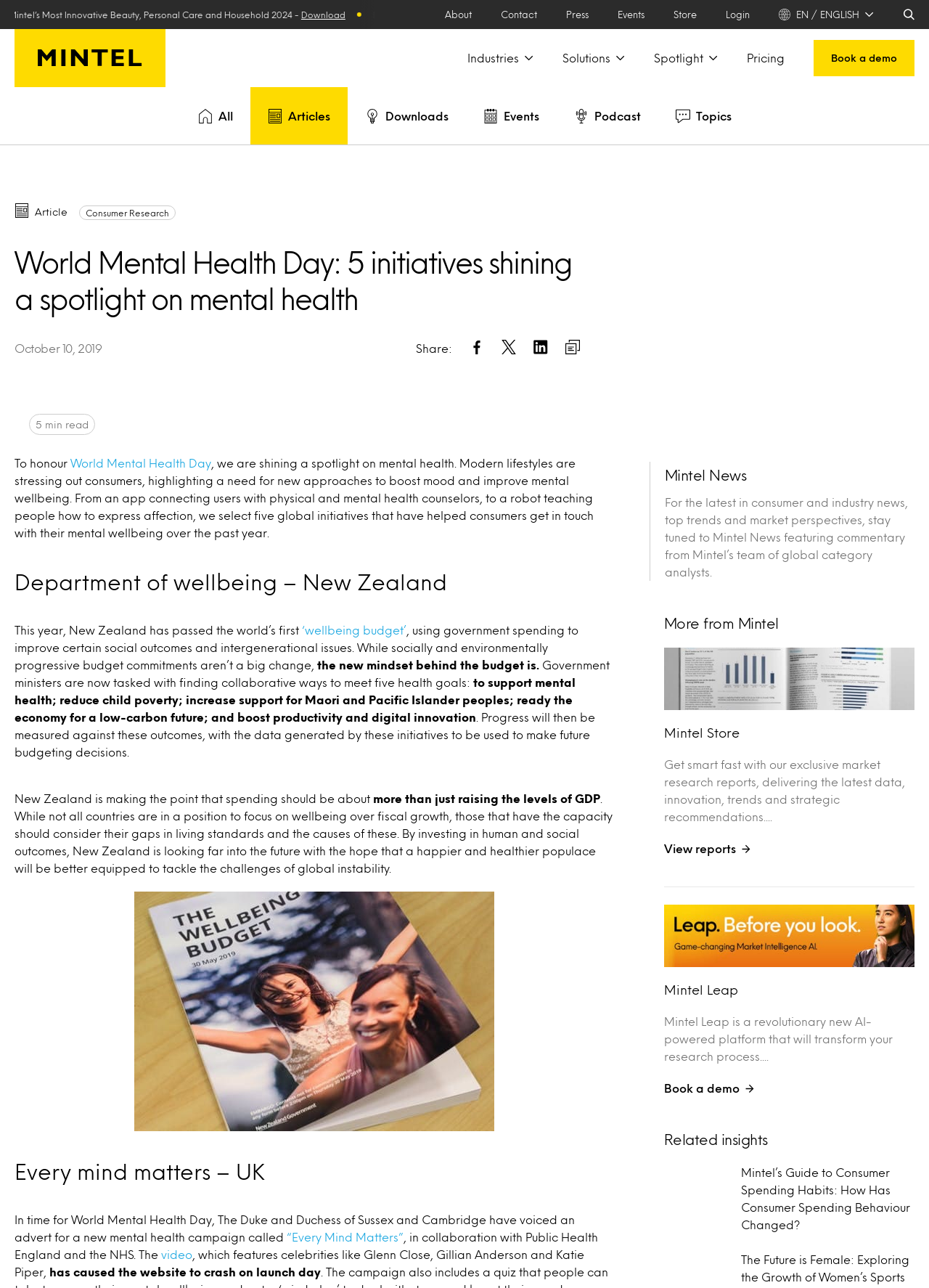Reply to the question with a single word or phrase:
What is the purpose of the 'Every Mind Matters' campaign?

Mental health